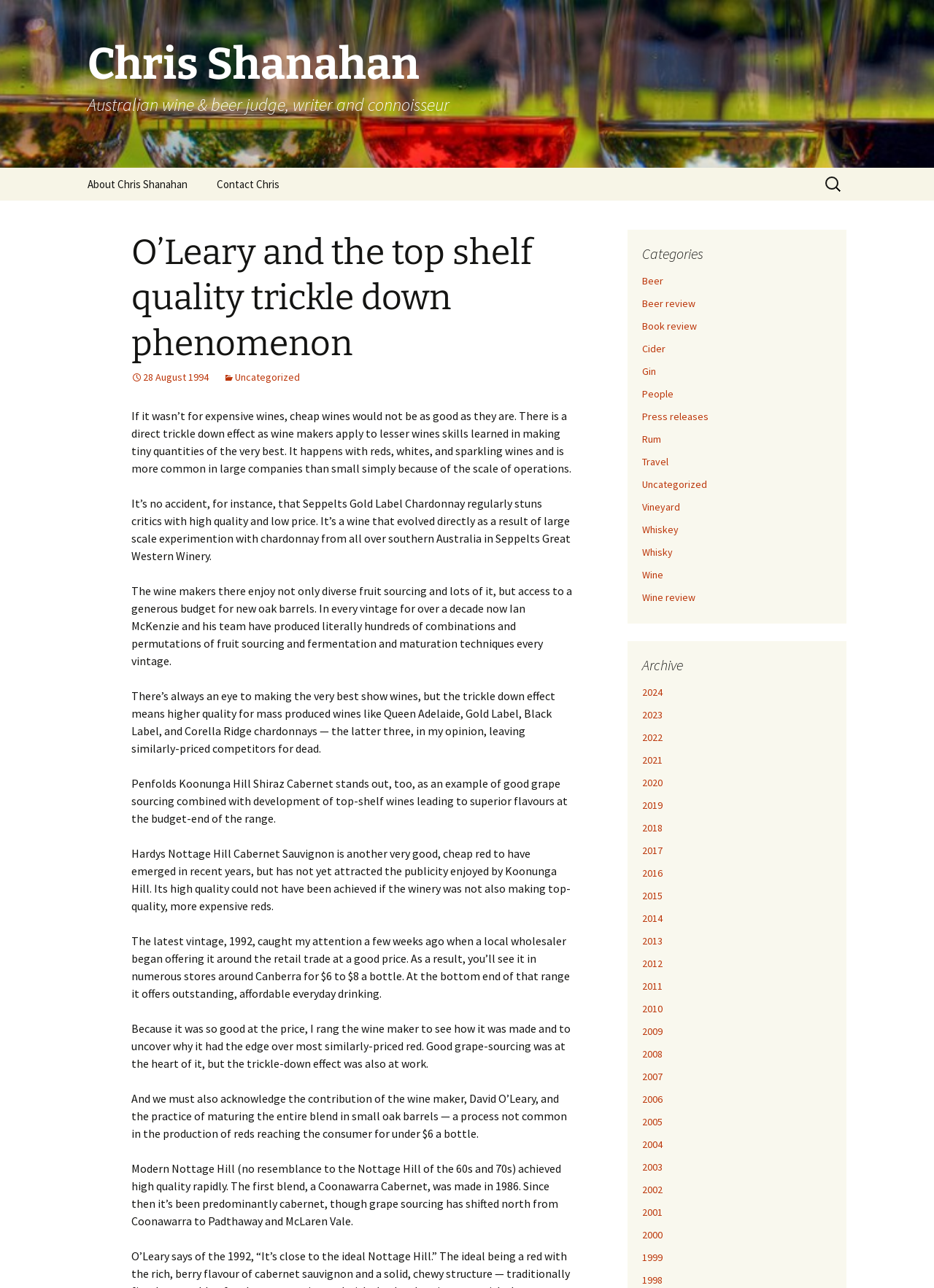Please find the bounding box coordinates of the element that must be clicked to perform the given instruction: "Read about O’Leary and the top shelf quality trickle down phenomenon". The coordinates should be four float numbers from 0 to 1, i.e., [left, top, right, bottom].

[0.141, 0.178, 0.612, 0.284]